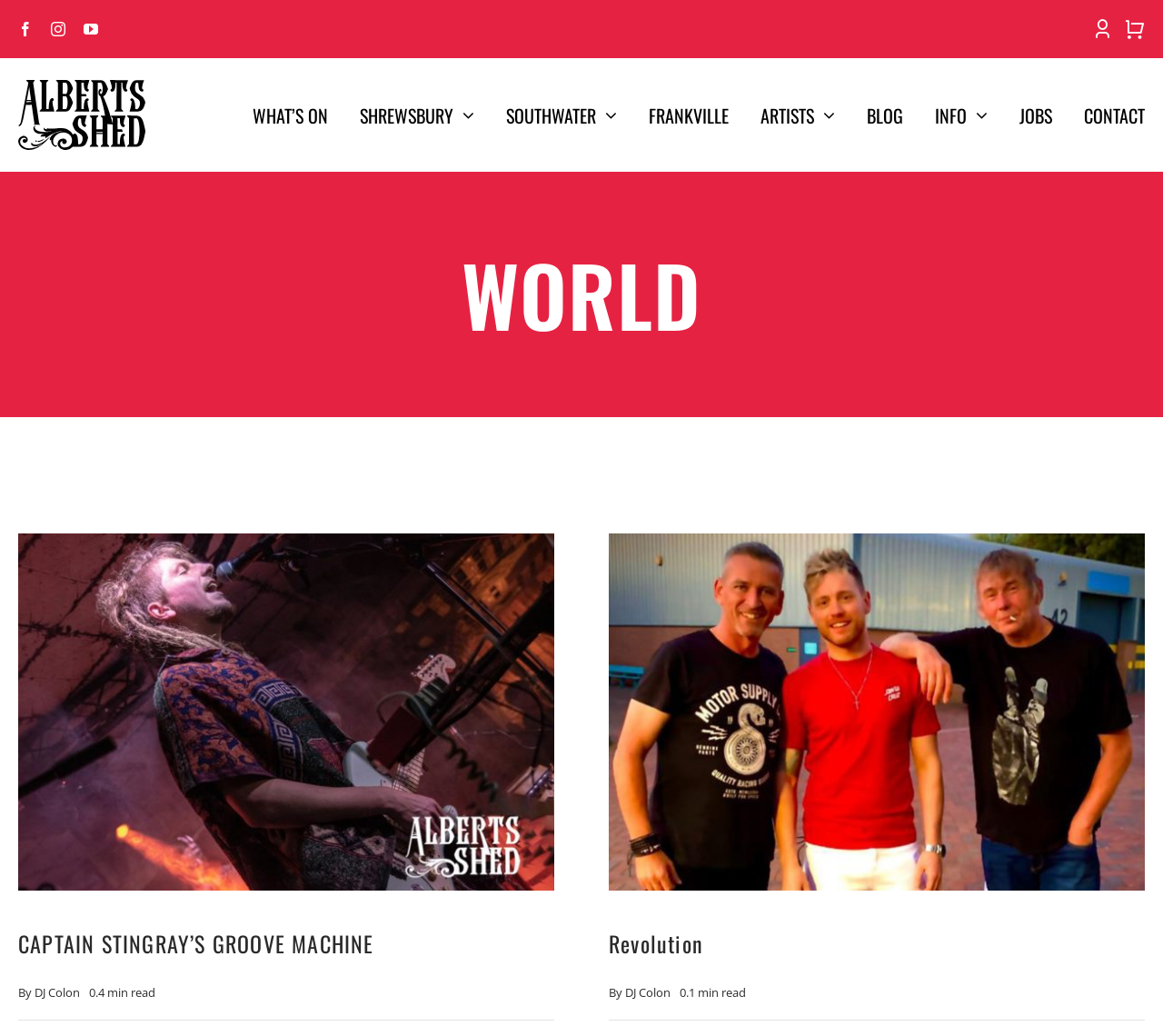Provide your answer to the question using just one word or phrase: What is the first menu item under 'WHAT'S ON'?

CAPTAIN STINGRAY’S GROOVE MACHINE